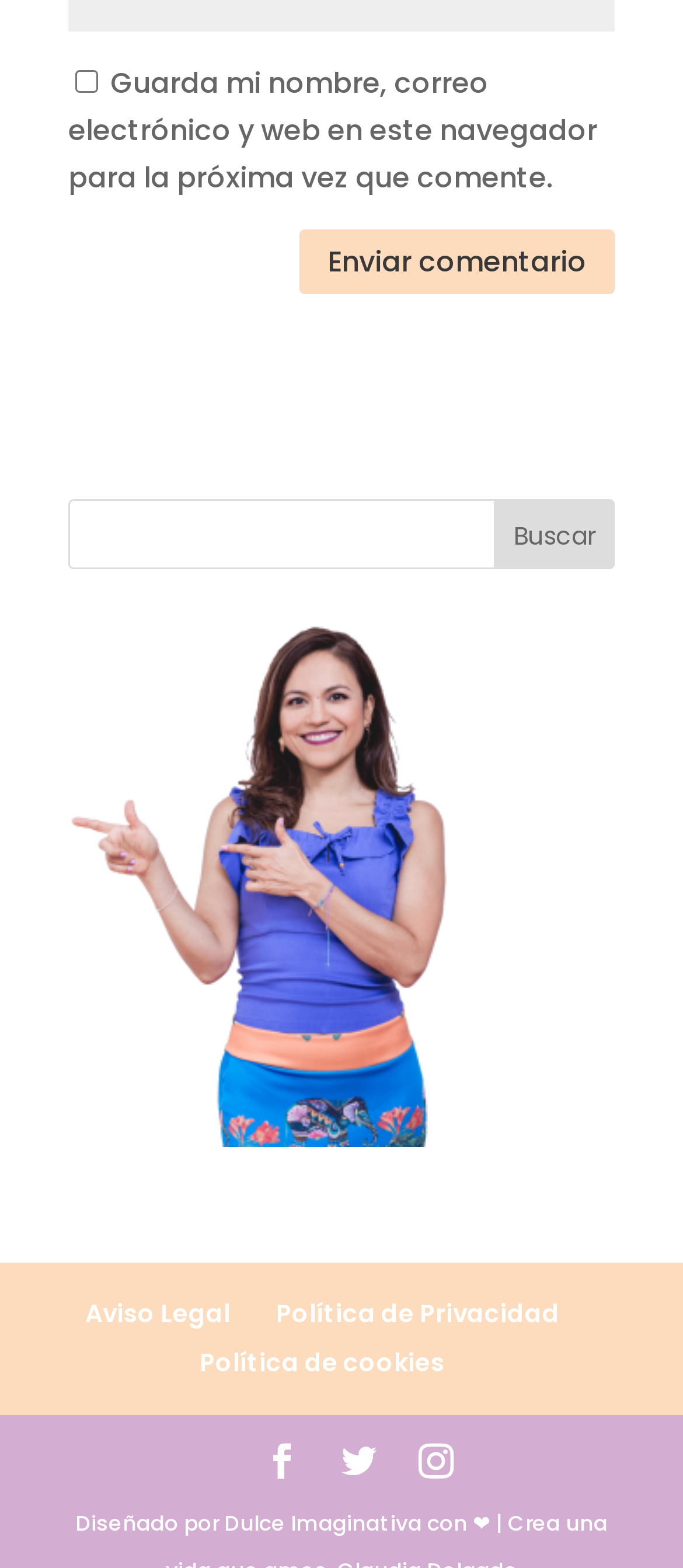Using the element description Aviso Legal, predict the bounding box coordinates for the UI element. Provide the coordinates in (top-left x, top-left y, bottom-right x, bottom-right y) format with values ranging from 0 to 1.

[0.124, 0.827, 0.337, 0.849]